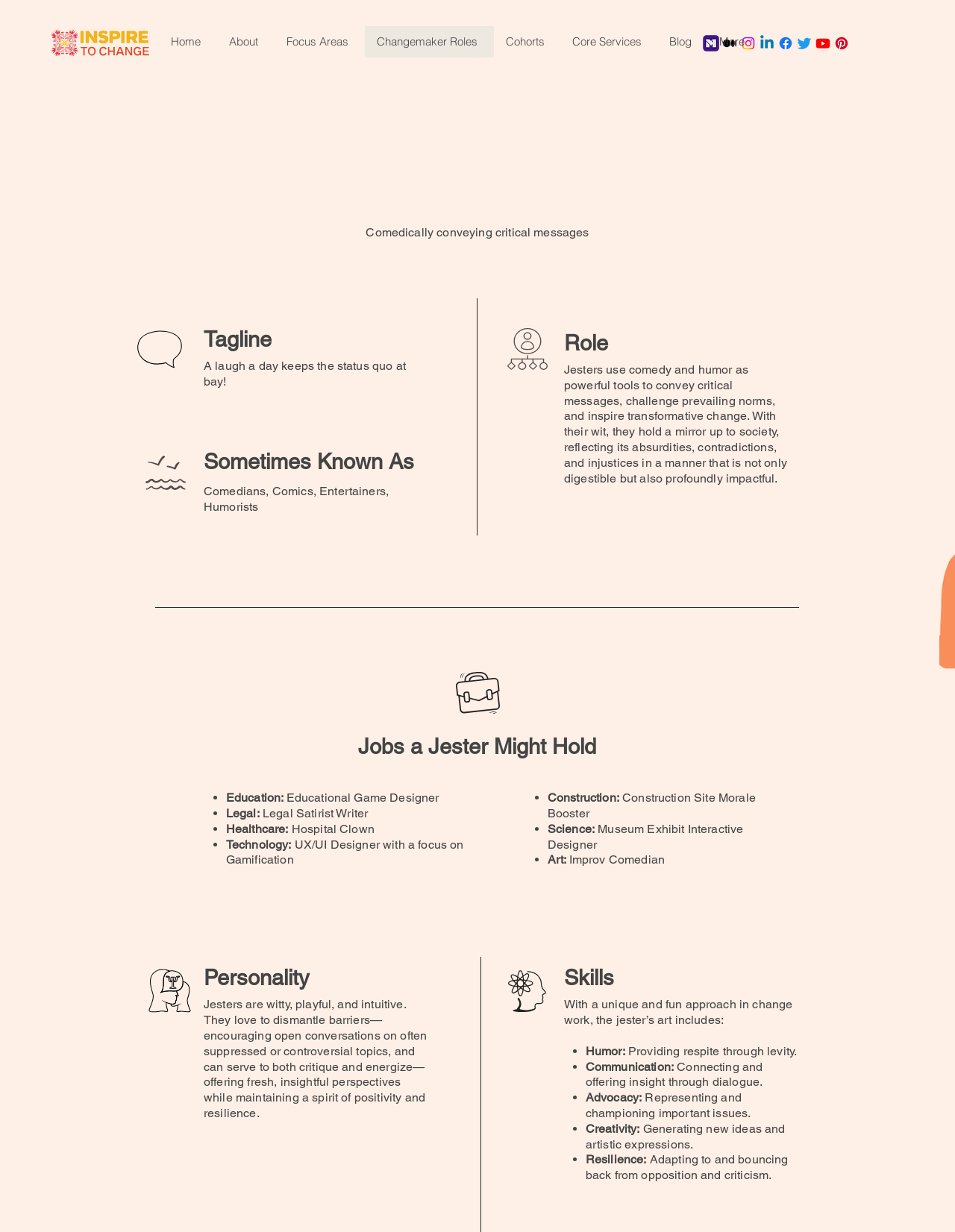Please provide the bounding box coordinates for the UI element as described: "Changemaker Roles". The coordinates must be four floats between 0 and 1, represented as [left, top, right, bottom].

[0.382, 0.021, 0.517, 0.047]